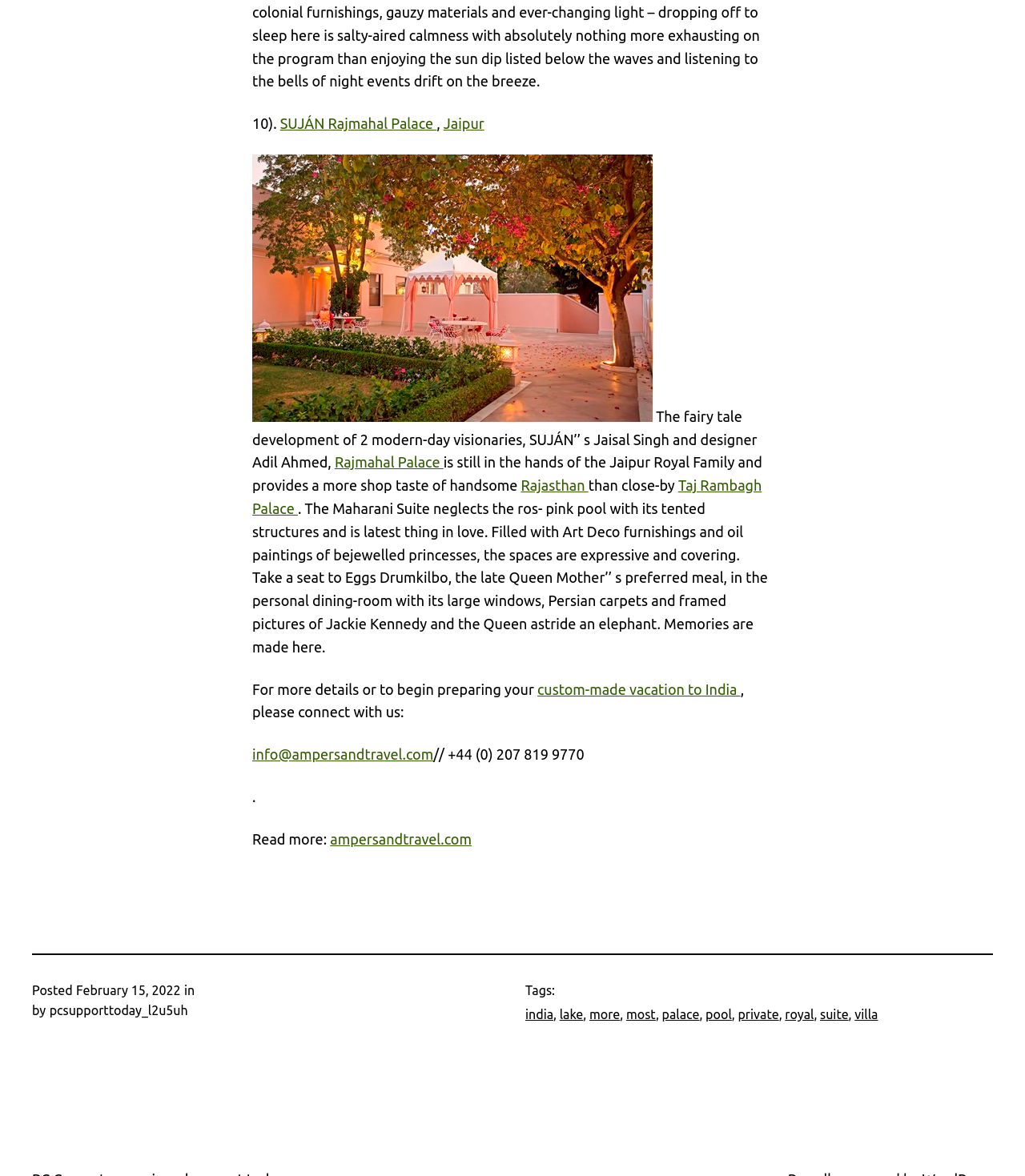What is the name of the palace mentioned in the article?
Provide a detailed and well-explained answer to the question.

The article mentions the name of the palace as Rajmahal Palace, which is mentioned multiple times in the text, including in the link 'Rajmahal Palace' and in the sentence 'The fairy tale development of 2 modern-day visionaries, SUJÁN’s Jaisal Singh and designer Adil Ahmed, is still in the hands of the Jaipur Royal Family and provides a more shop taste of handsome'.